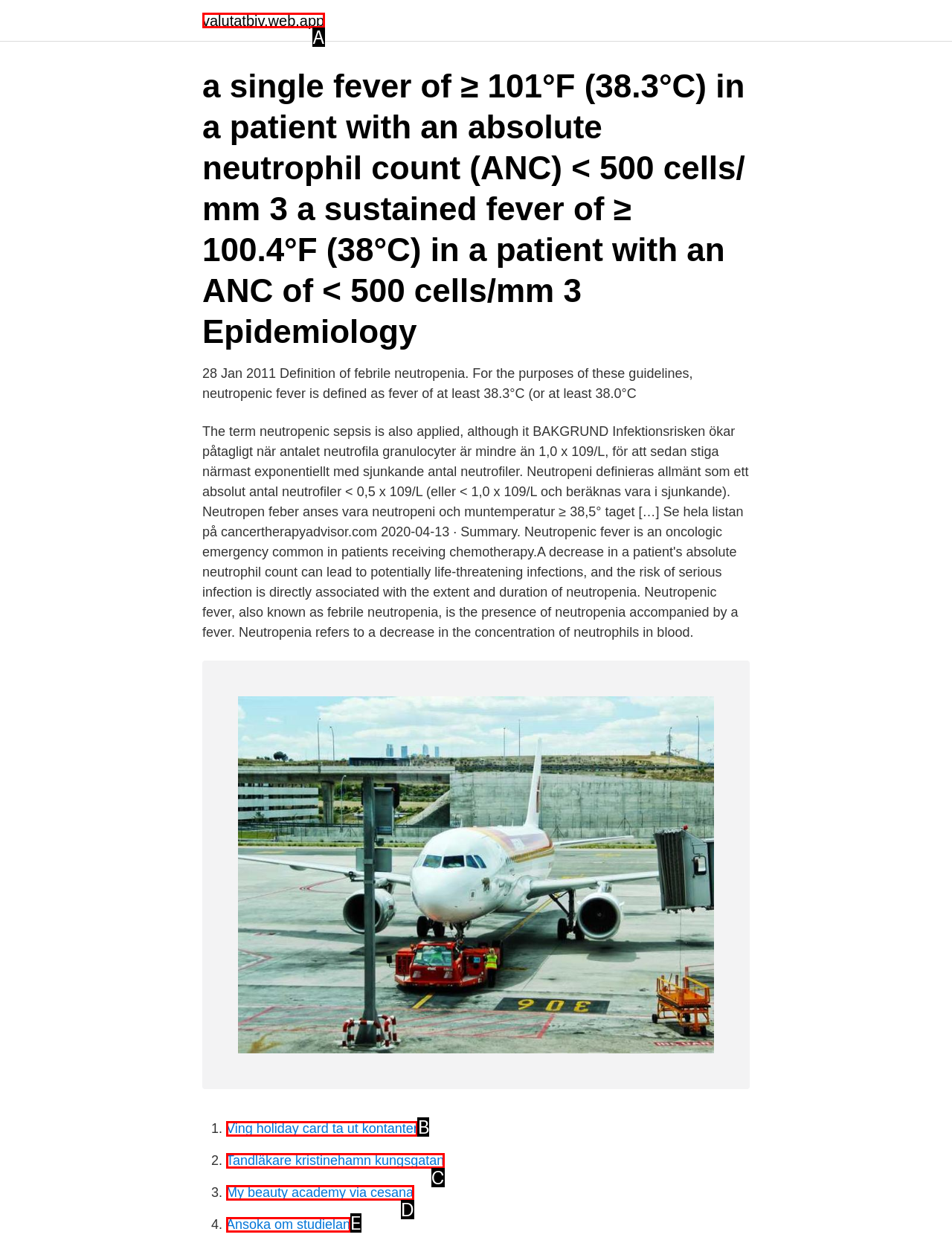Using the provided description: Ansoka om studielan, select the HTML element that corresponds to it. Indicate your choice with the option's letter.

E